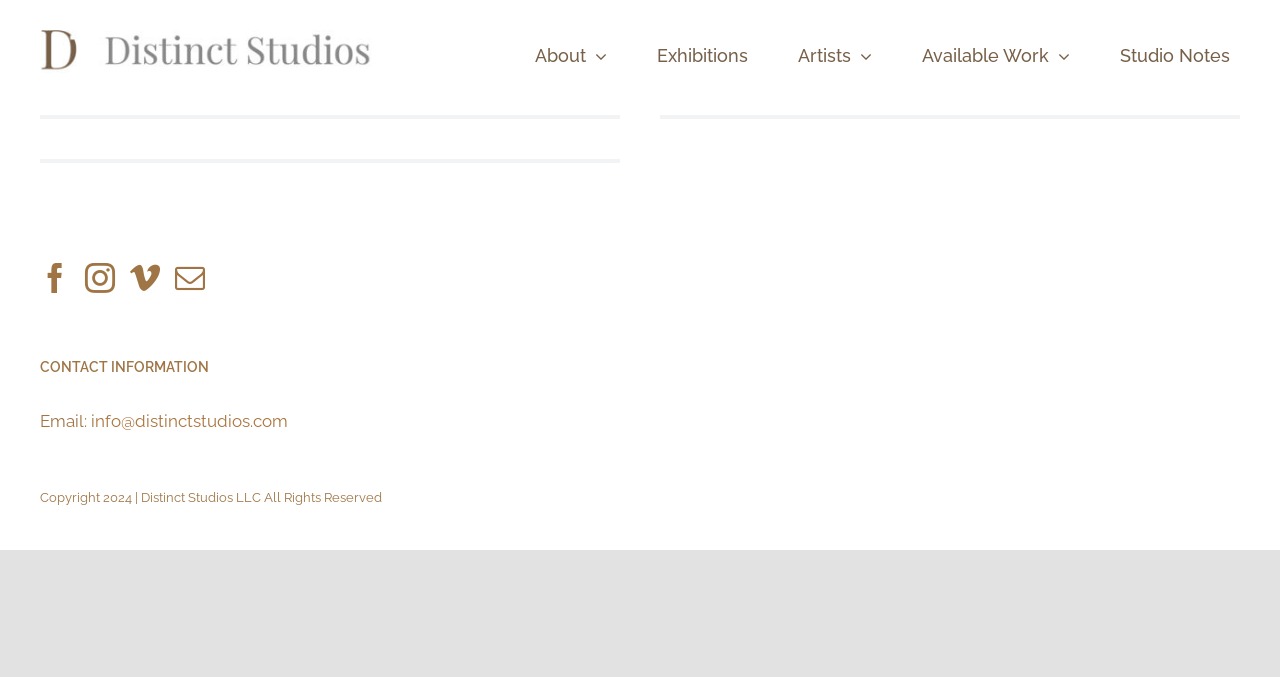Give a one-word or short-phrase answer to the following question: 
What type of content is available on the 'Exhibitions' page?

Exhibitions